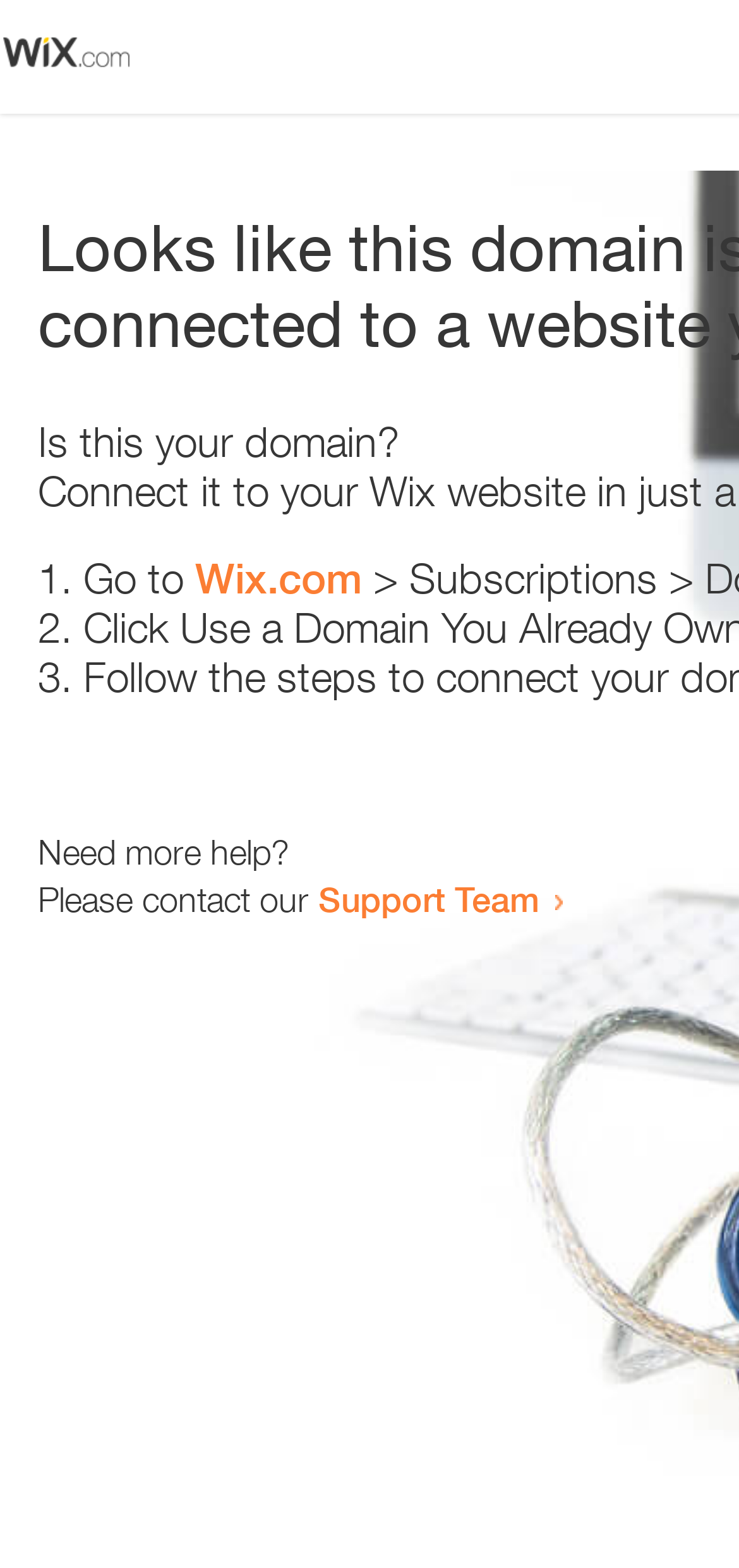How many list markers are present?
Refer to the screenshot and respond with a concise word or phrase.

3